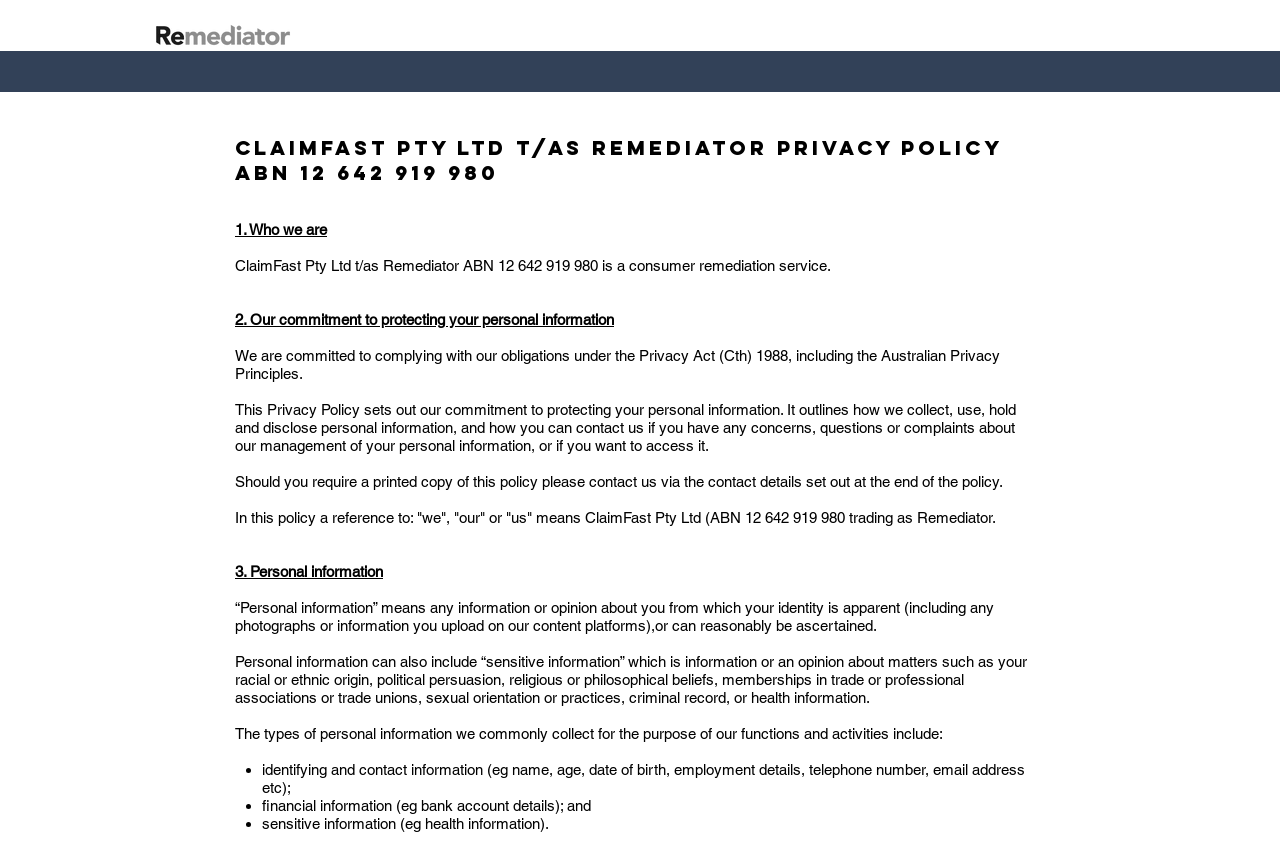Use a single word or phrase to answer this question: 
What is the name of the company?

ClaimFast Pty Ltd